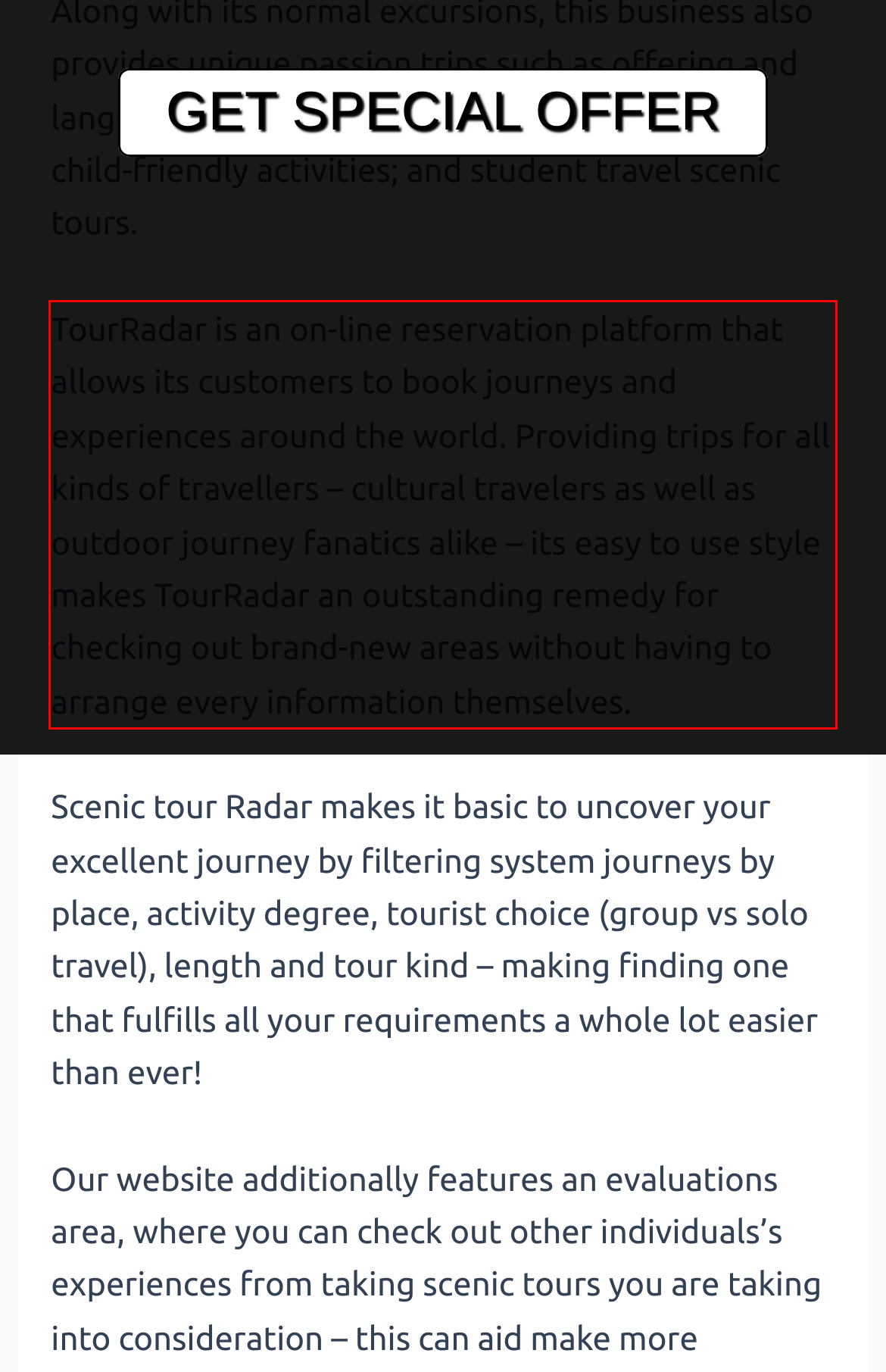Locate the red bounding box in the provided webpage screenshot and use OCR to determine the text content inside it.

TourRadar is an on-line reservation platform that allows its customers to book journeys and experiences around the world. Providing trips for all kinds of travellers – cultural travelers as well as outdoor journey fanatics alike – its easy to use style makes TourRadar an outstanding remedy for checking out brand-new areas without having to arrange every information themselves.